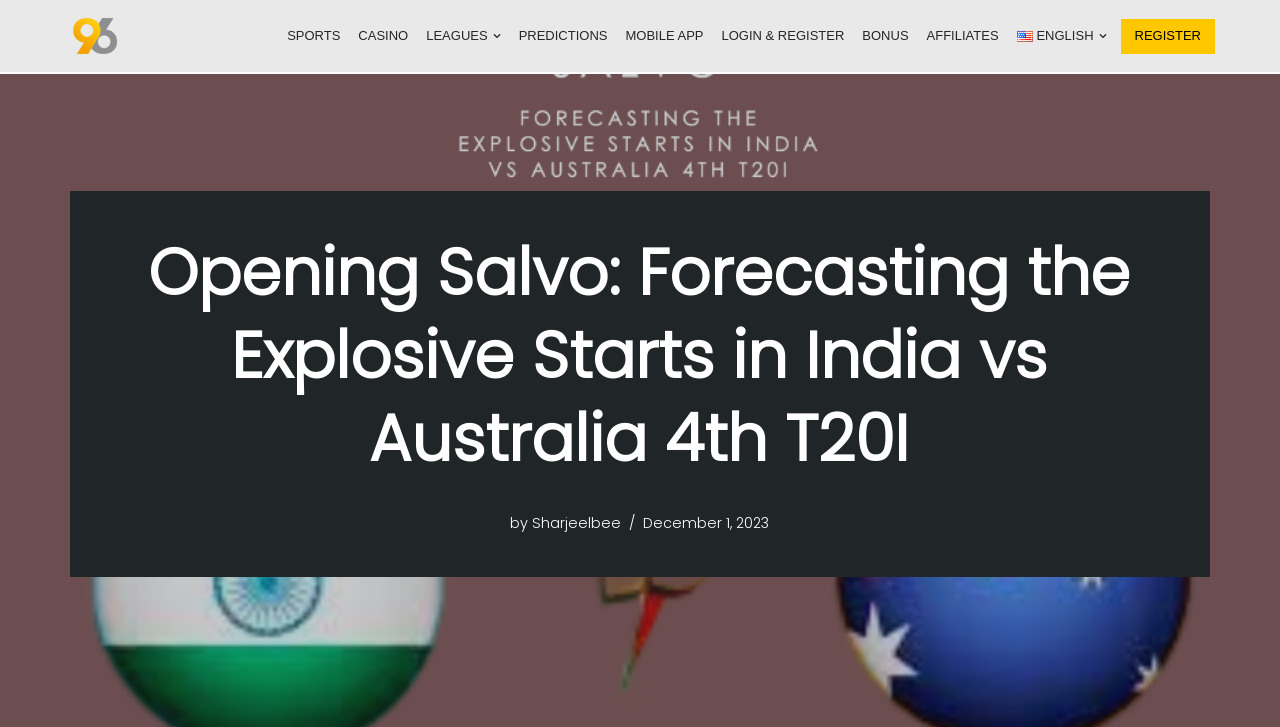Detail the various sections and features present on the webpage.

The webpage appears to be a sports-related article, specifically focused on the 4th T20I of the Australia tour of India 2023. At the top-left corner, there is a link to "Skip to content". Next to it, there is a navigation menu with a "←" icon, accompanied by a small image. 

On the top-right side, there is a primary navigation menu with several links, including "SPORTS", "CASINO", "LEAGUES", "PREDICTIONS", "MOBILE APP", "LOGIN & REGISTER", "BONUS", "AFFILIATES", and "English ENGLISH", each with a distinct position. Some of these links have accompanying images, such as the "English" flag icon. 

Below the navigation menu, there is a prominent heading that reads "Opening Salvo: Forecasting the Explosive Starts in India vs Australia 4th T20I". 

Underneath the heading, there is a byline that mentions the author, "Sharjeelbee", along with the publication date, "December 1, 2023".